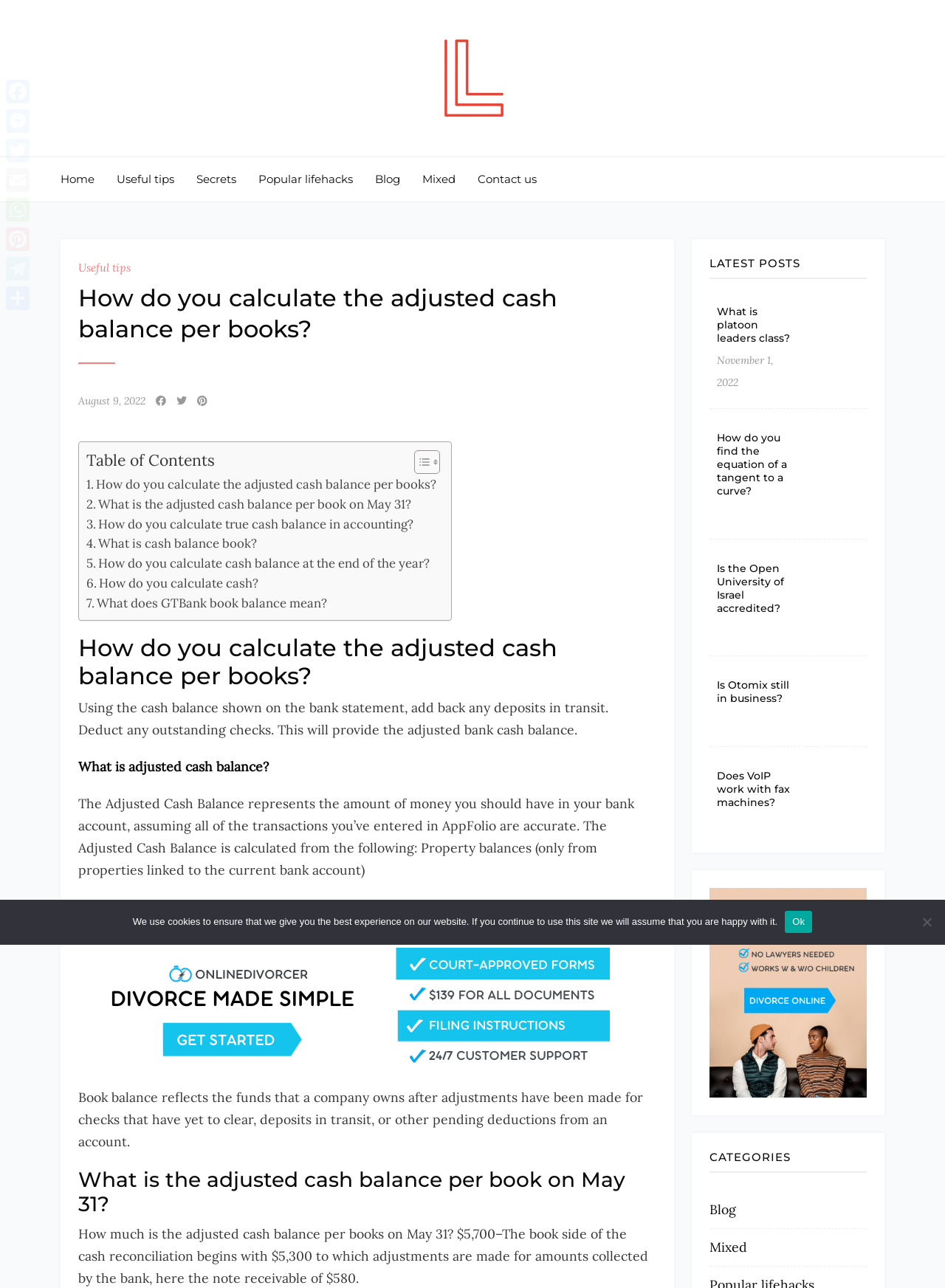Please locate the bounding box coordinates for the element that should be clicked to achieve the following instruction: "Click on 'Home'". Ensure the coordinates are given as four float numbers between 0 and 1, i.e., [left, top, right, bottom].

[0.064, 0.122, 0.1, 0.156]